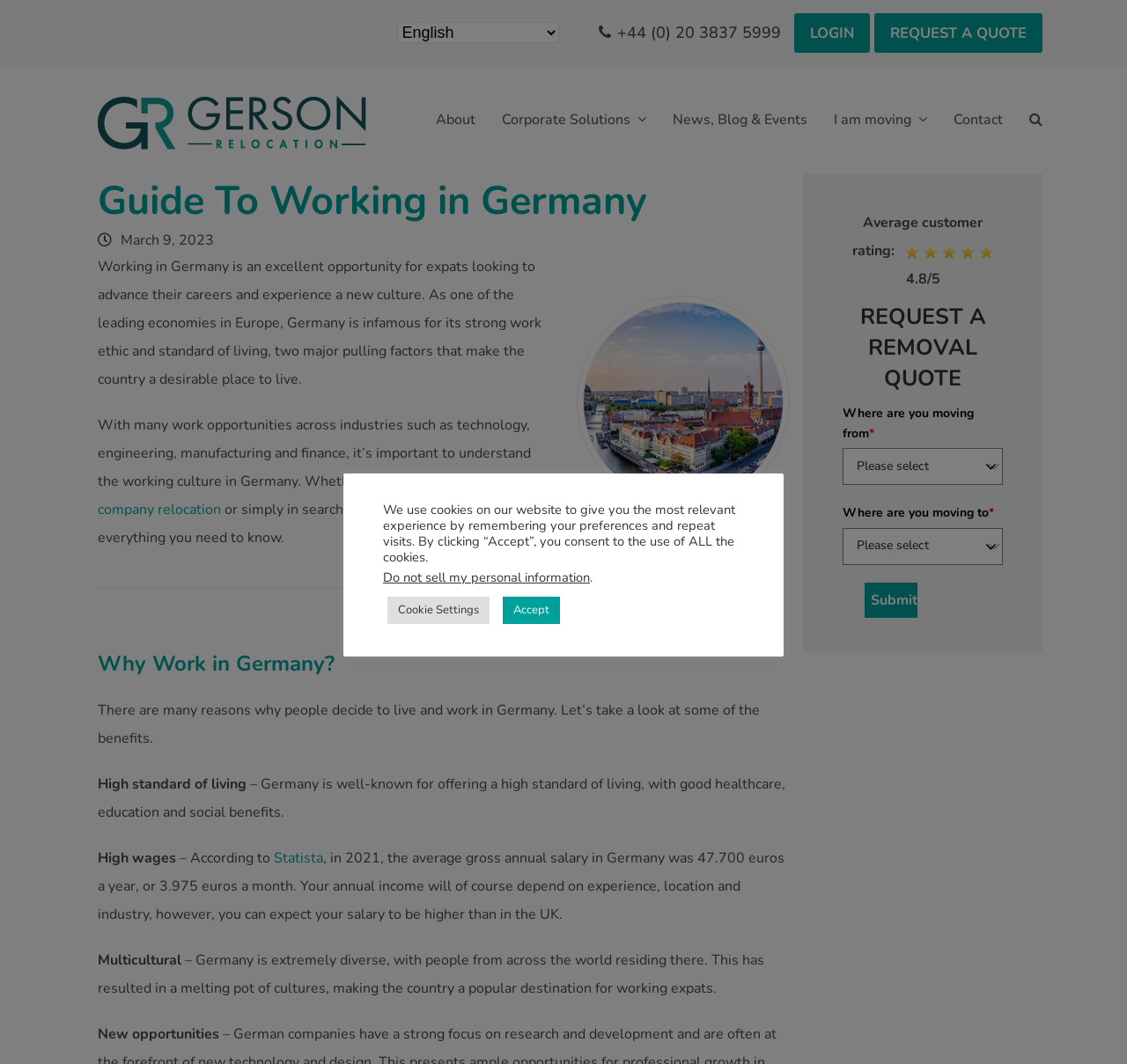Identify the bounding box of the HTML element described here: "LOGIN". Provide the coordinates as four float numbers between 0 and 1: [left, top, right, bottom].

[0.705, 0.012, 0.772, 0.05]